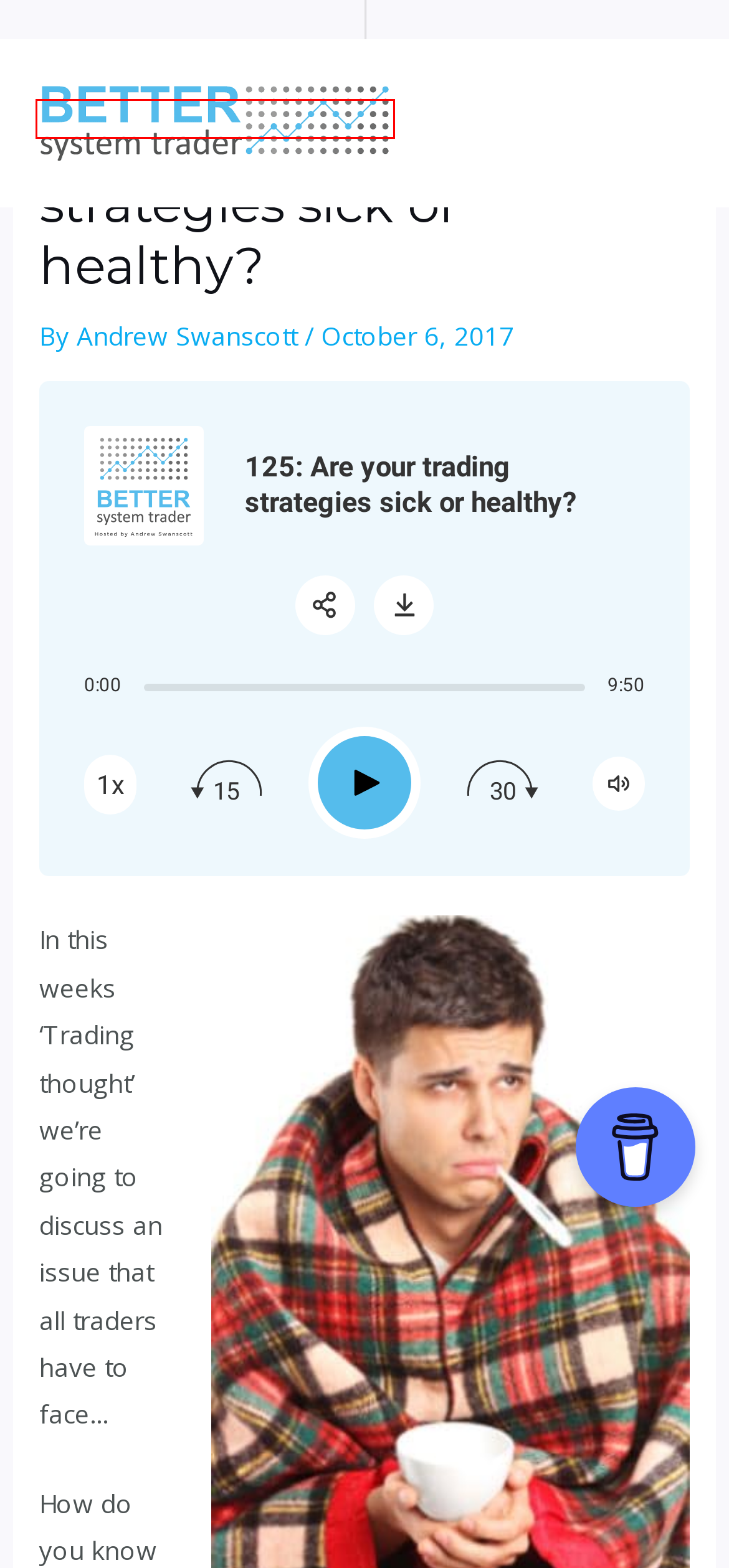You are given a screenshot of a webpage with a red rectangle bounding box. Choose the best webpage description that matches the new webpage after clicking the element in the bounding box. Here are the candidates:
A. 8 reasons to stop using MACD (and use this instead) – with Alex Spiroglou
B. Privacy Policy | Better System Trader
C. Subscribe on Android to Better System Trader
D. Disclaimer and Terms | Better System Trader
E. Home | Better System Trader
F. 6 ways to detect a failing trading strategy – with Kevin Davey
G. Andrew Swanscott, Author at Better System Trader
H. 001 – Removed | Better System Trader

E